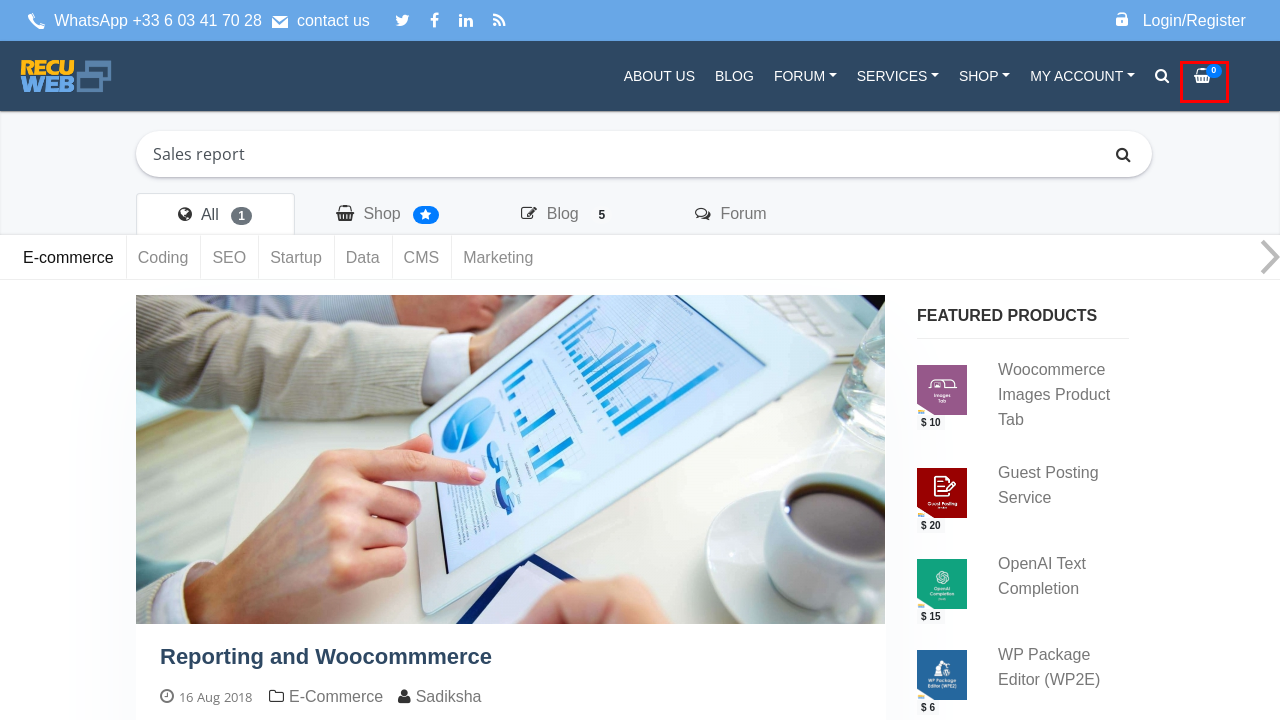Analyze the screenshot of a webpage with a red bounding box and select the webpage description that most accurately describes the new page resulting from clicking the element inside the red box. Here are the candidates:
A. Category E-commerce • Code Market
B. WP Package Editor (WP2E) • Code Market
C. Cart • Code Market
D. Log In ‹ Code Market — WordPress
E. Category Data • Code Market
F. Home • WP Package Editor (WP2E)
G. OpenAI Text Completion • Code Market
H. Reporting and Woocommmerce • Code Market

C